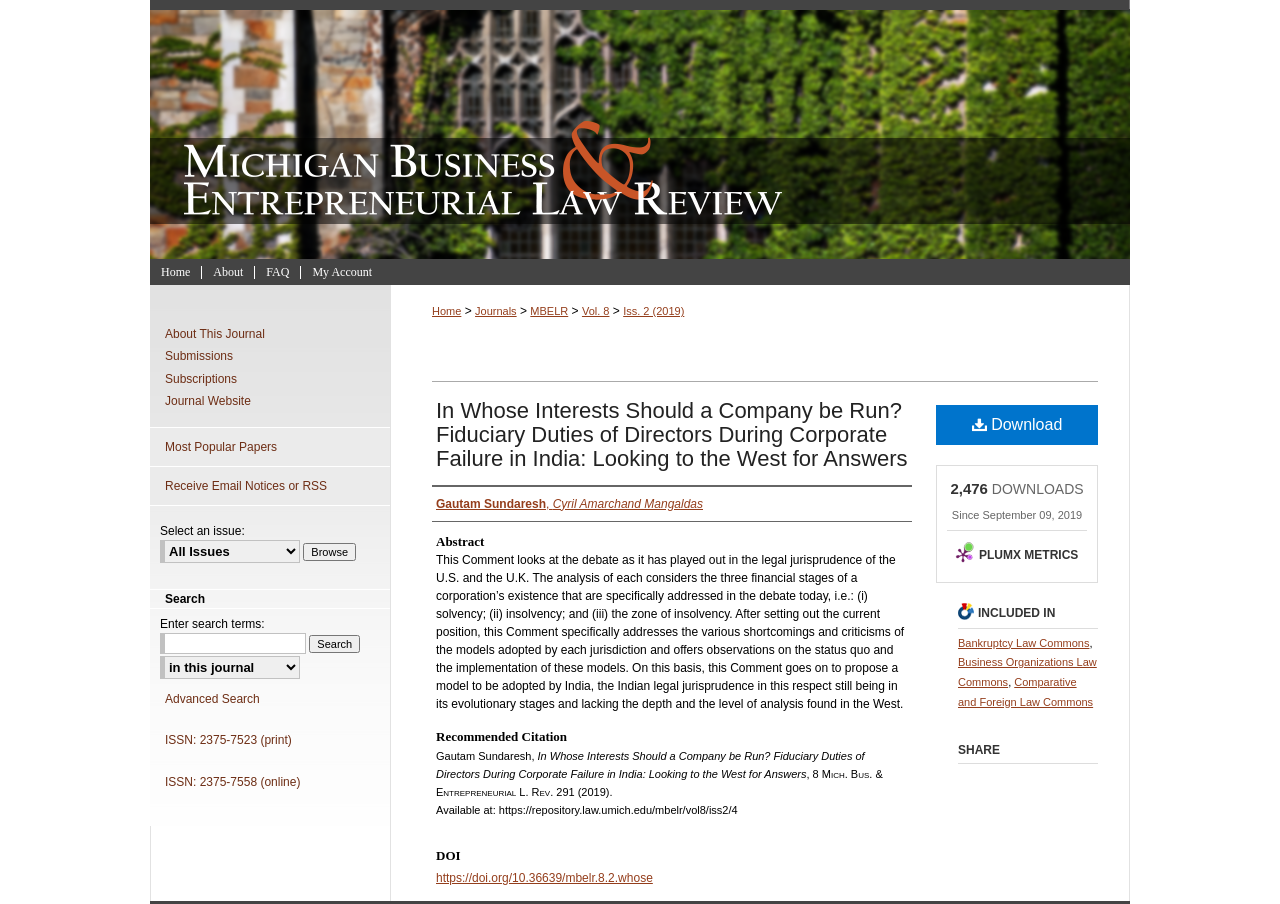Provide the bounding box coordinates of the HTML element this sentence describes: "parent_node: All Issues value="Browse"". The bounding box coordinates consist of four float numbers between 0 and 1, i.e., [left, top, right, bottom].

[0.237, 0.6, 0.278, 0.62]